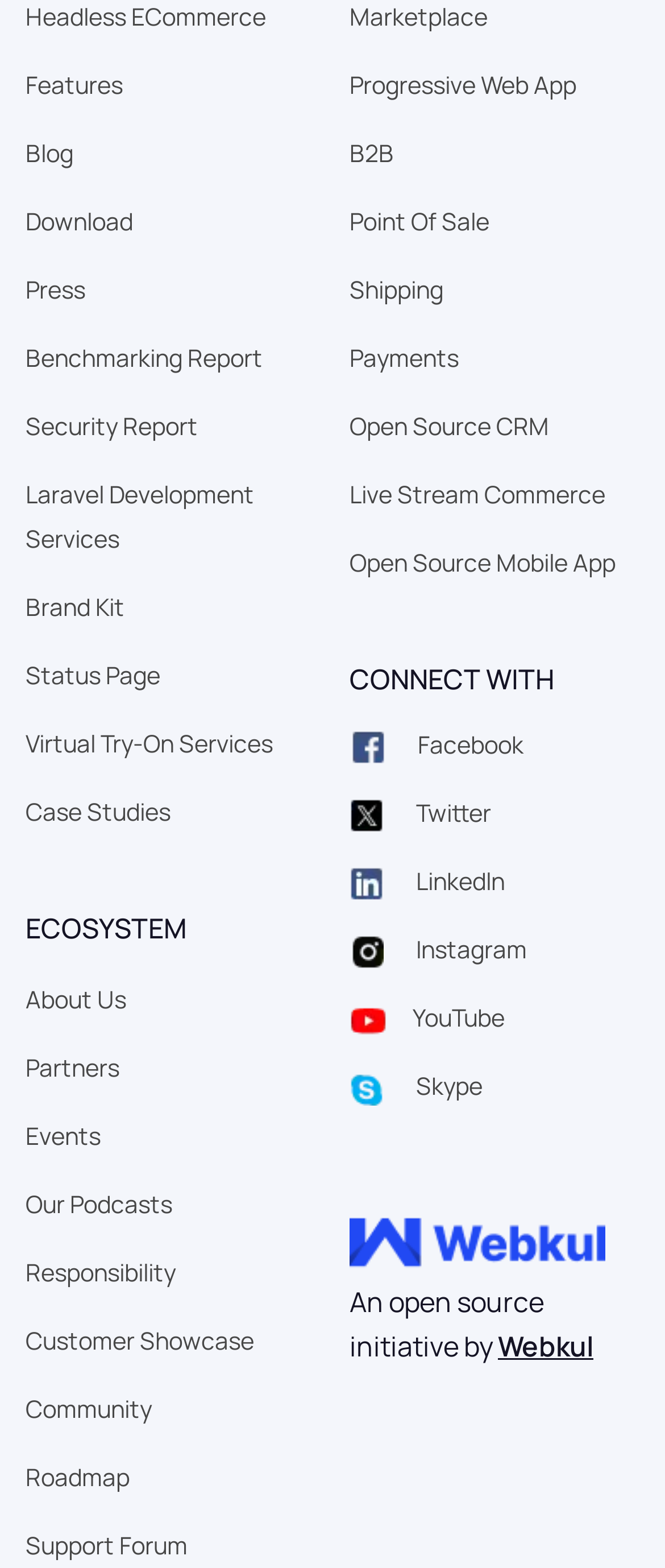Locate the bounding box coordinates of the clickable area needed to fulfill the instruction: "Visit Facebook page".

[0.526, 0.462, 0.787, 0.49]